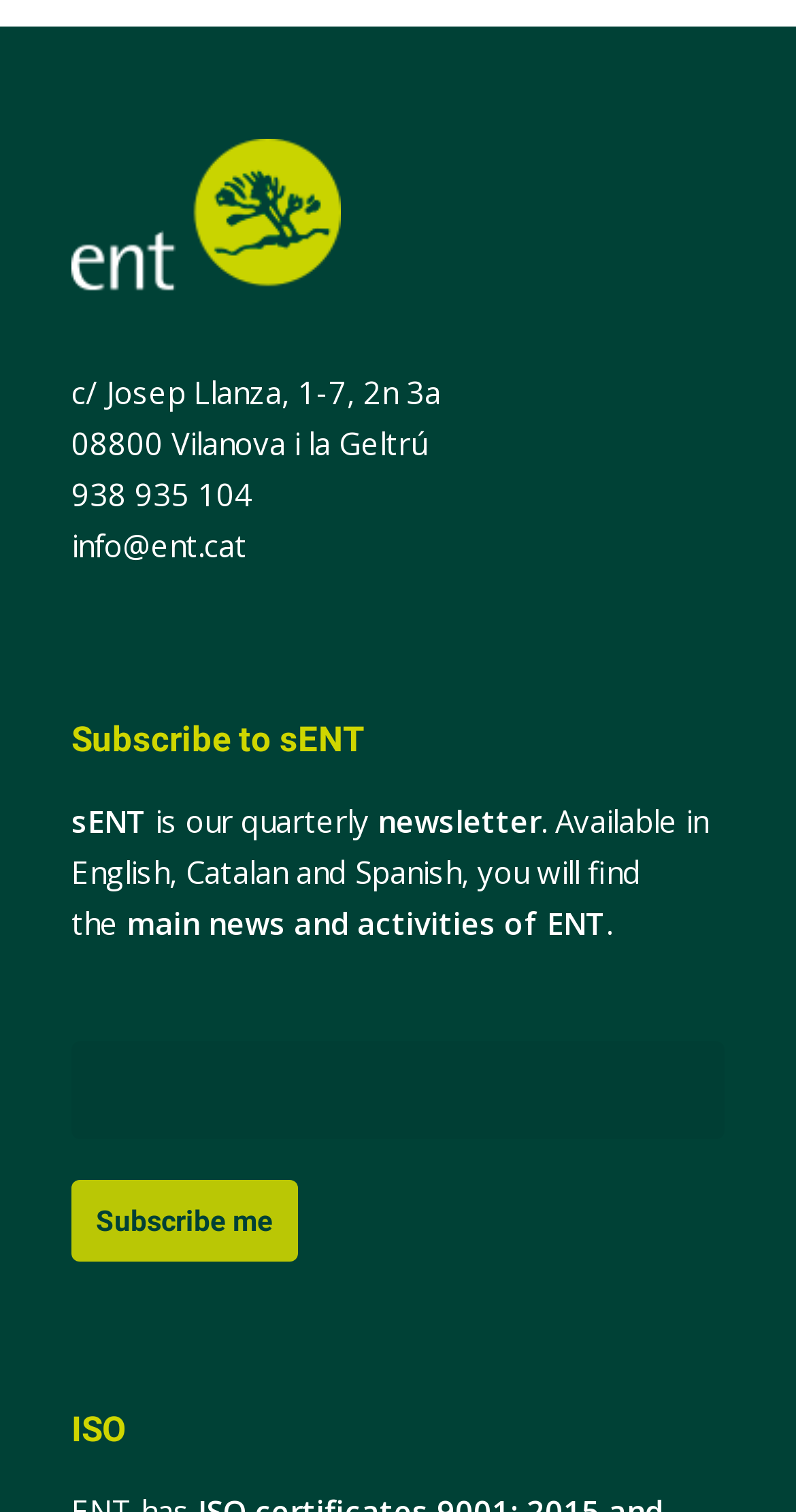How many languages is the newsletter available in? From the image, respond with a single word or brief phrase.

Three